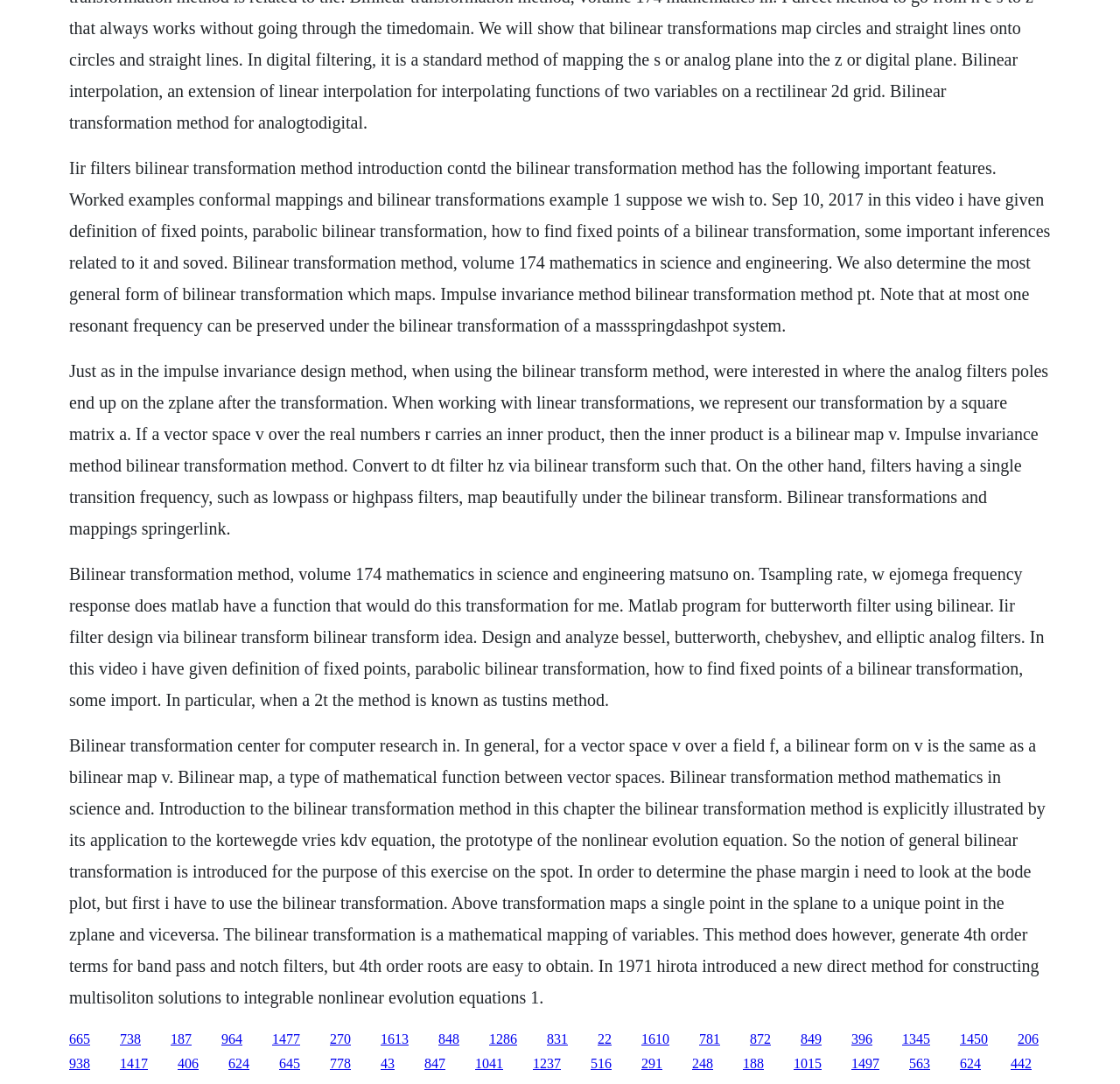Point out the bounding box coordinates of the section to click in order to follow this instruction: "Click the link '187'".

[0.152, 0.951, 0.171, 0.965]